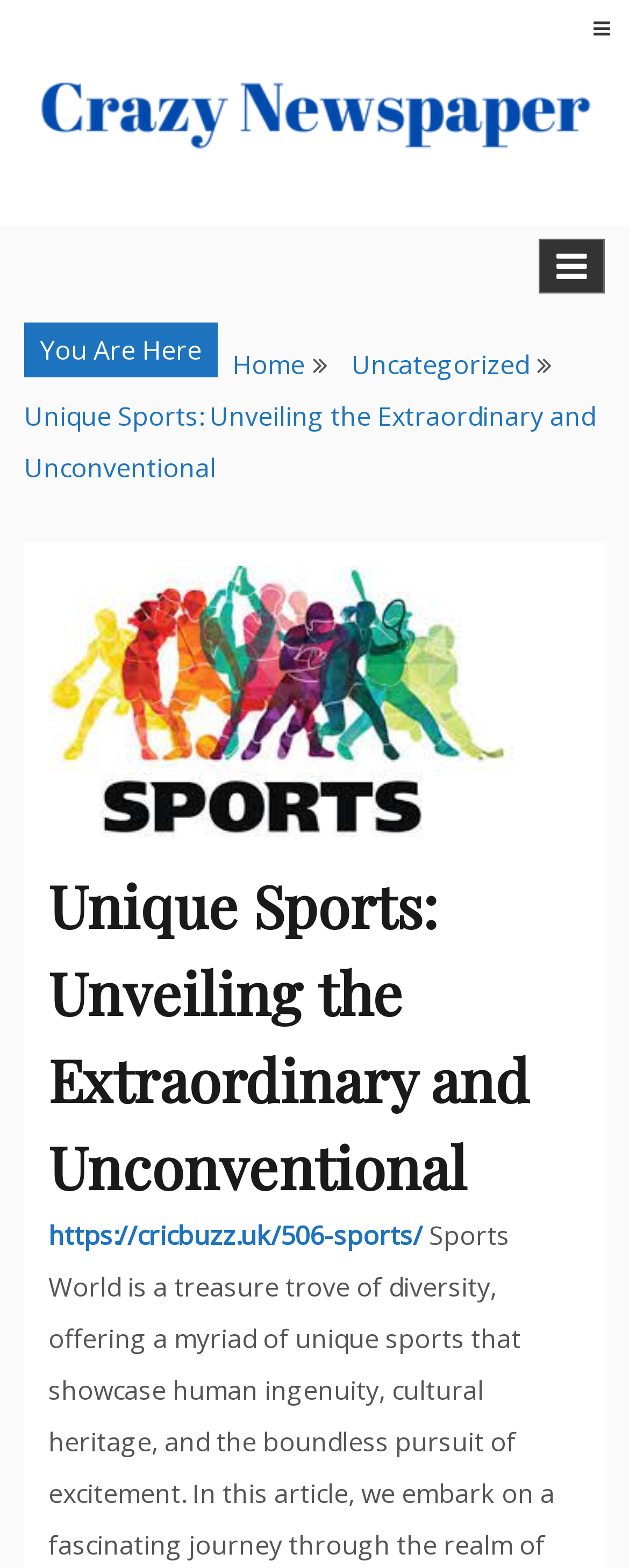How many buttons are on the webpage?
Based on the screenshot, answer the question with a single word or phrase.

2